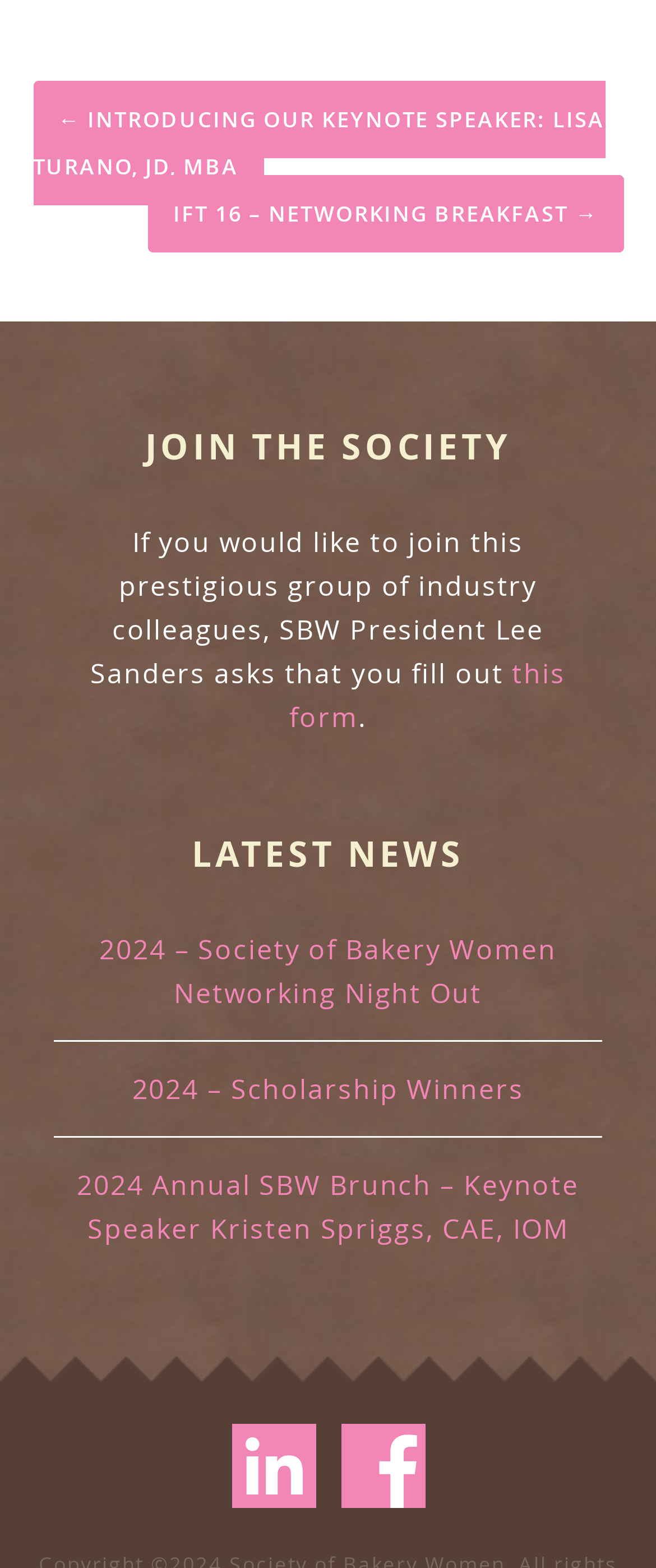Refer to the image and provide an in-depth answer to the question: 
How many articles are available in the 'LATEST NEWS' section?

There are three articles available in the 'LATEST NEWS' section, which can be identified by their respective links and titles.